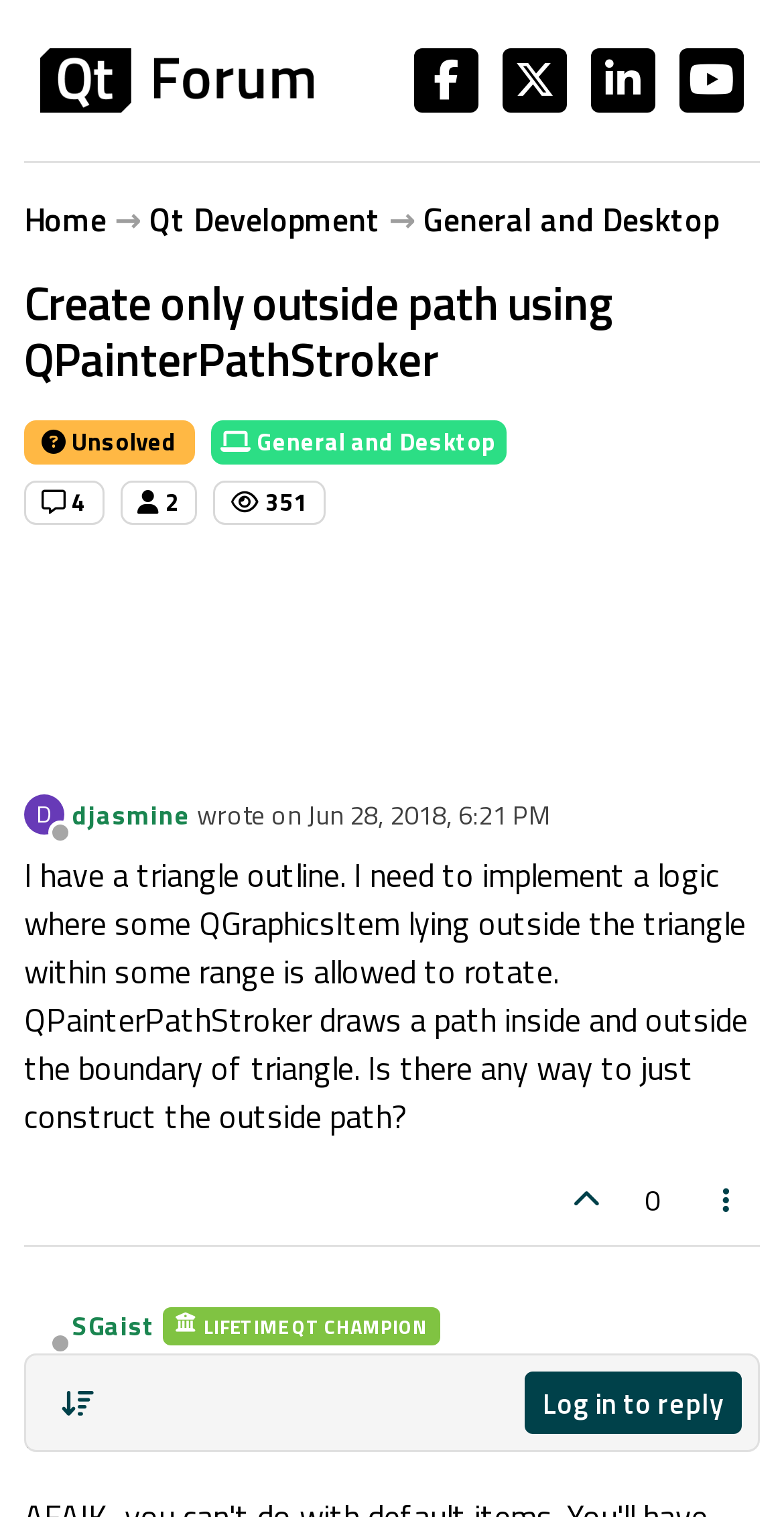Indicate the bounding box coordinates of the element that needs to be clicked to satisfy the following instruction: "Log in to reply". The coordinates should be four float numbers between 0 and 1, i.e., [left, top, right, bottom].

[0.669, 0.028, 0.946, 0.069]